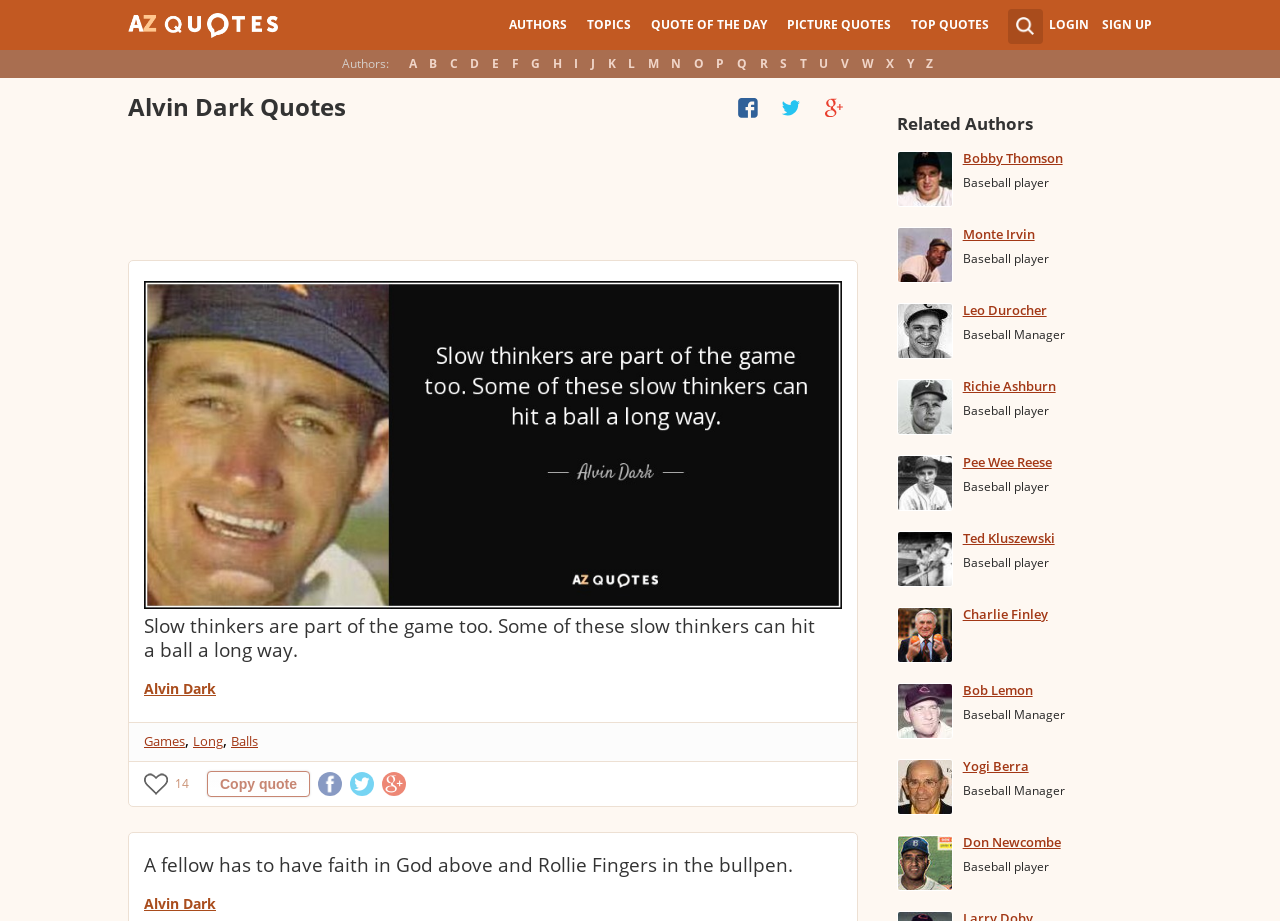Pinpoint the bounding box coordinates of the clickable area necessary to execute the following instruction: "Click on the 'Alvin Dark' link". The coordinates should be given as four float numbers between 0 and 1, namely [left, top, right, bottom].

[0.112, 0.738, 0.169, 0.758]